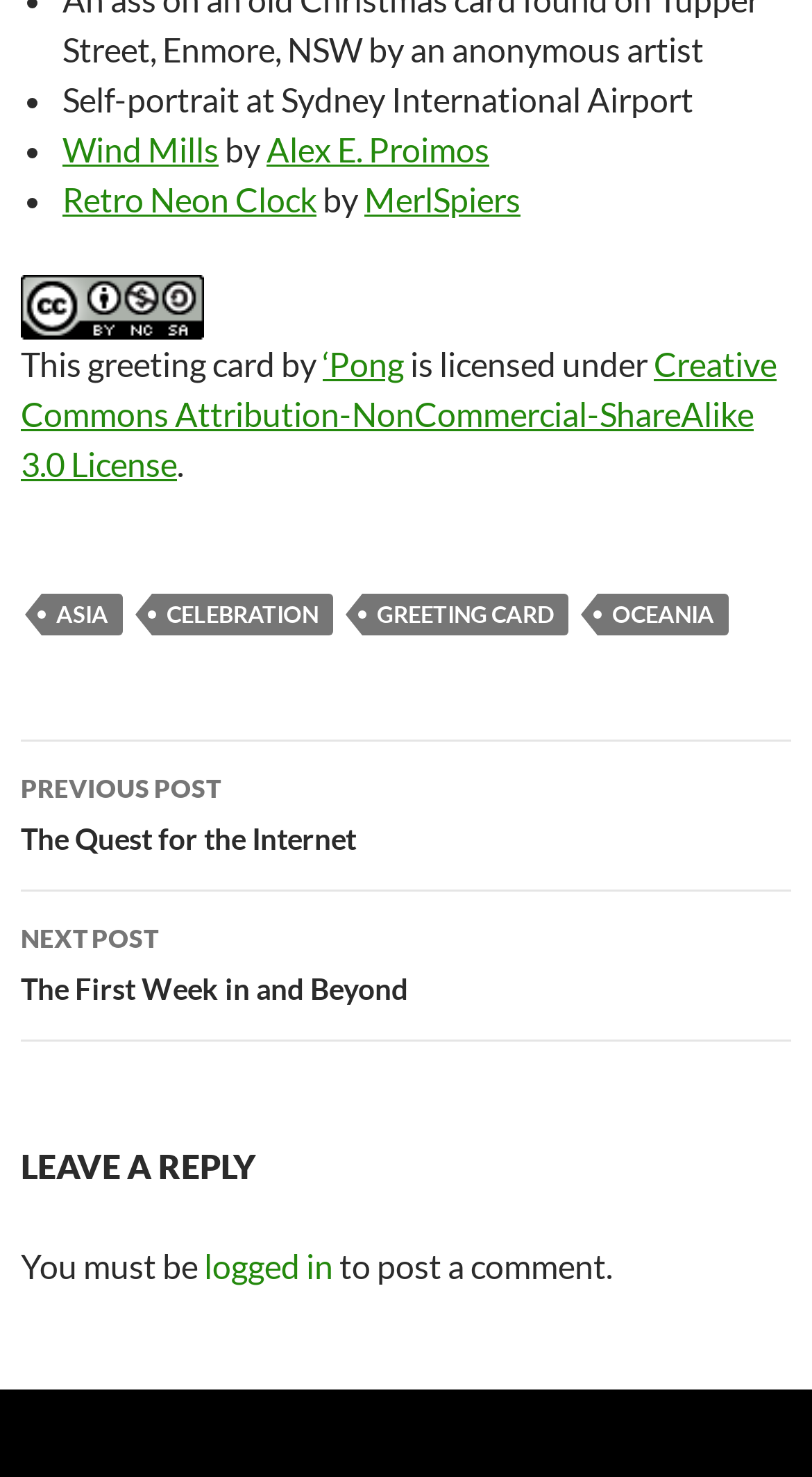Please determine the bounding box of the UI element that matches this description: parent_node: 0 title="Search". The coordinates should be given as (top-left x, top-left y, bottom-right x, bottom-right y), with all values between 0 and 1.

None